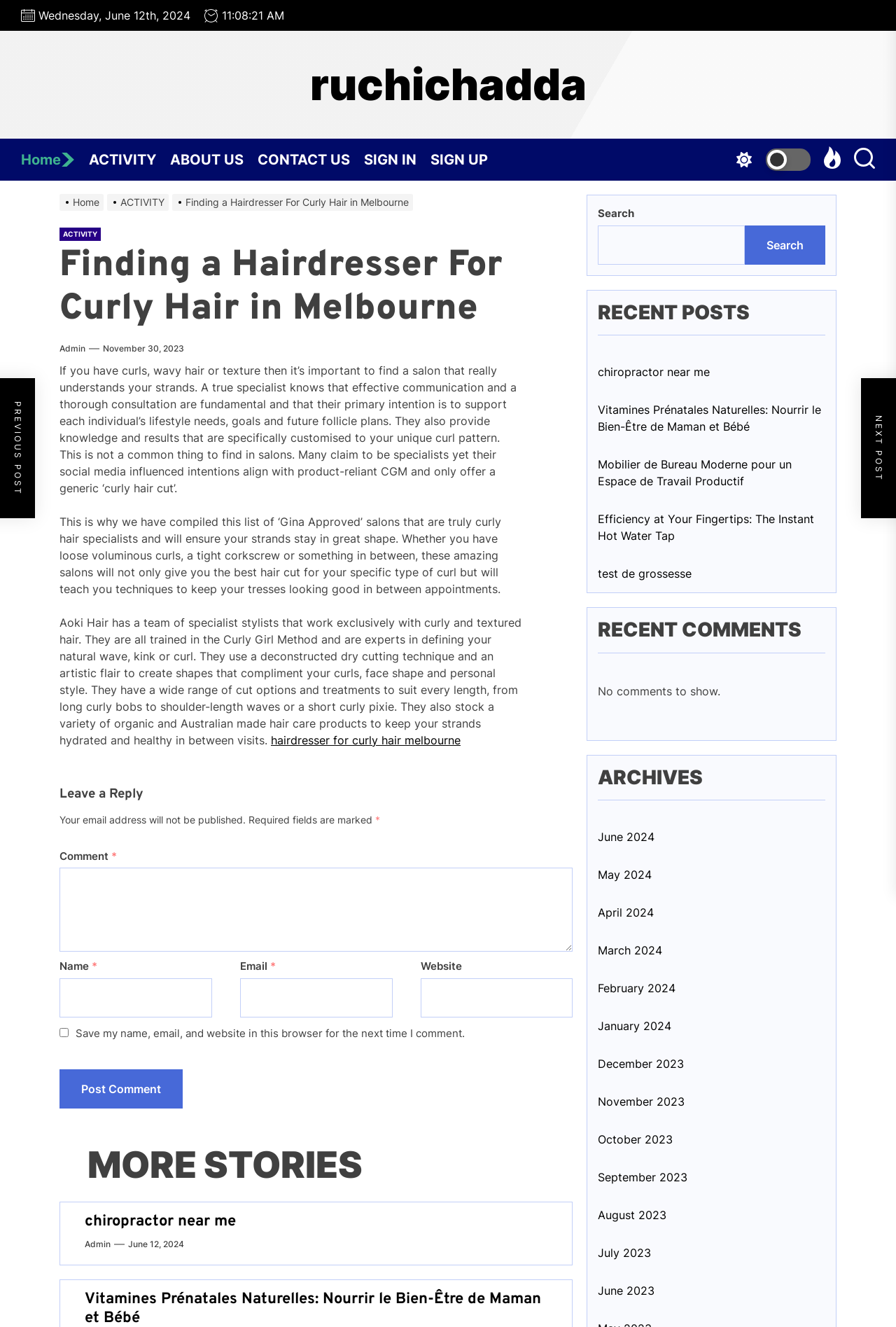Summarize the webpage comprehensively, mentioning all visible components.

This webpage is about finding a hairdresser for curly hair in Melbourne. At the top, there is a horizontal navigation bar with links to "Home", "ACTIVITY", "ABOUT US", "CONTACT US", "SIGN IN", and "SIGN UP". Below the navigation bar, there are three buttons, likely for social media or sharing purposes.

The main content of the webpage is an article about finding a hairdresser for curly hair in Melbourne. The article is divided into several sections, with headings and paragraphs of text. The first section explains the importance of finding a salon that understands curly hair and provides a thorough consultation. The second section introduces a list of "Gina Approved" salons that specialize in curly hair.

The article then focuses on one of these salons, Aoki Hair, which has a team of specialist stylists trained in the Curly Girl Method. The salon offers a range of cut options and treatments for curly hair, and also stocks organic and Australian-made hair care products.

Below the article, there is a section for leaving a comment, with fields for name, email, website, and comment. There is also a checkbox to save the commenter's information for future comments.

On the right side of the webpage, there is a search bar and a section for recent posts, with links to several articles. Below that, there are sections for recent comments and archives, with links to articles from different months.

At the very bottom of the webpage, there are links to more stories, including "chiropractor near me" and other articles.